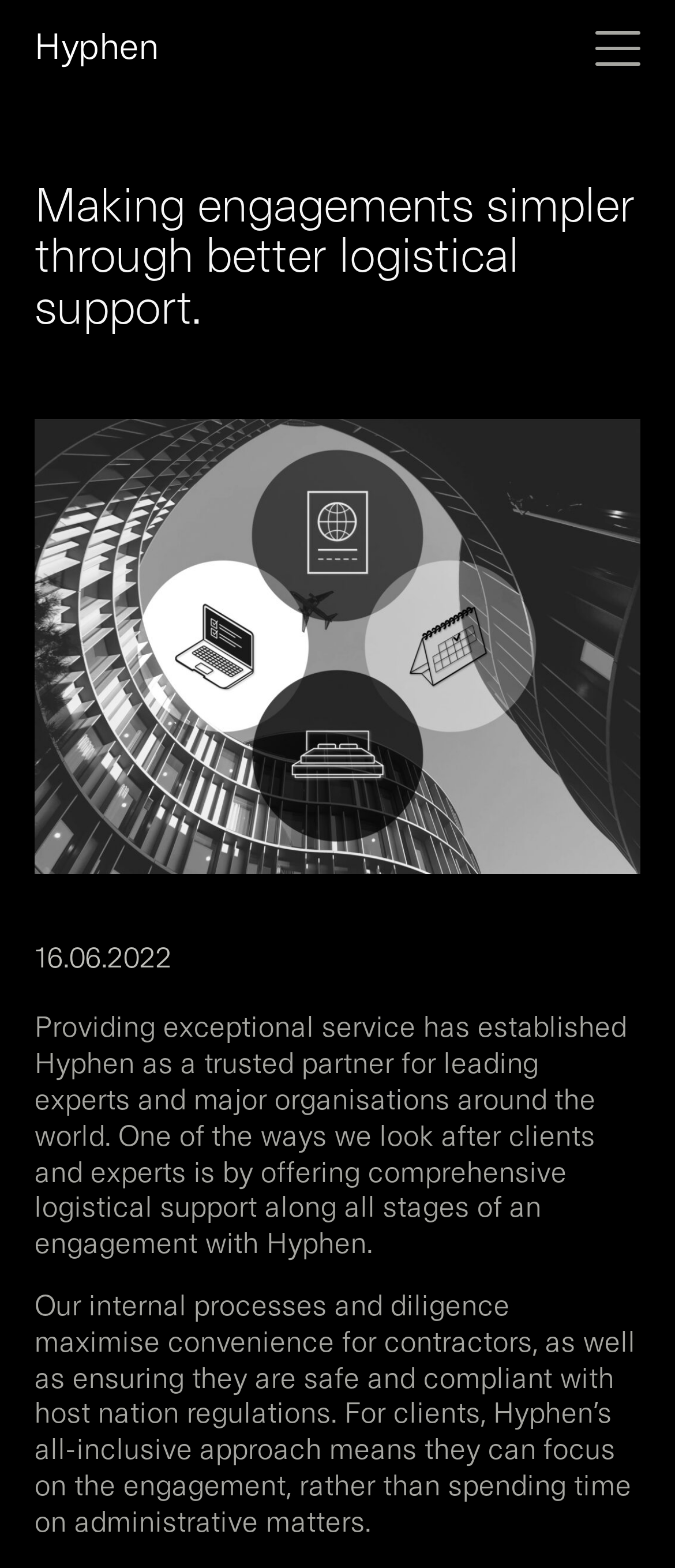Using the provided element description "Hyphen", determine the bounding box coordinates of the UI element.

[0.051, 0.009, 0.234, 0.053]